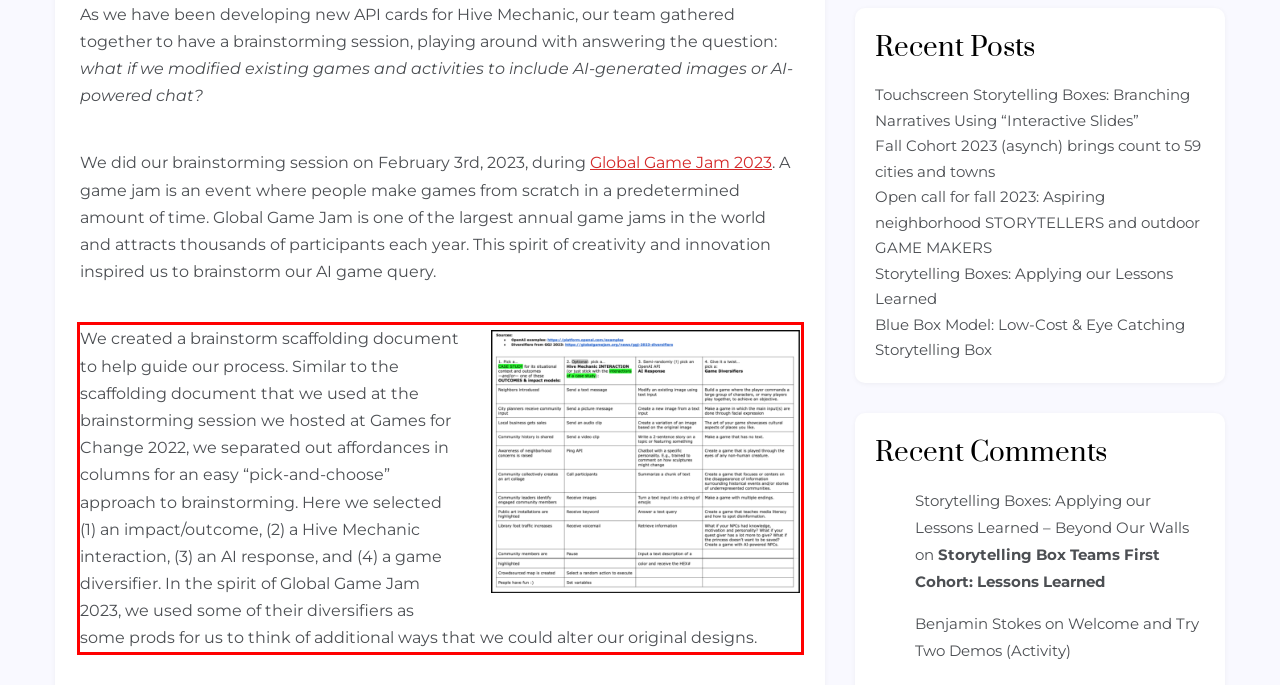Given a webpage screenshot, locate the red bounding box and extract the text content found inside it.

We created a brainstorm scaffolding document to help guide our process. Similar to the scaffolding document that we used at the brainstorming session we hosted at Games for Change 2022, we separated out affordances in columns for an easy “pick-and-choose” approach to brainstorming. Here we selected (1) an impact/outcome, (2) a Hive Mechanic interaction, (3) an AI response, and (4) a game diversifier. In the spirit of Global Game Jam 2023, we used some of their diversifiers as some prods for us to think of additional ways that we could alter our original designs.